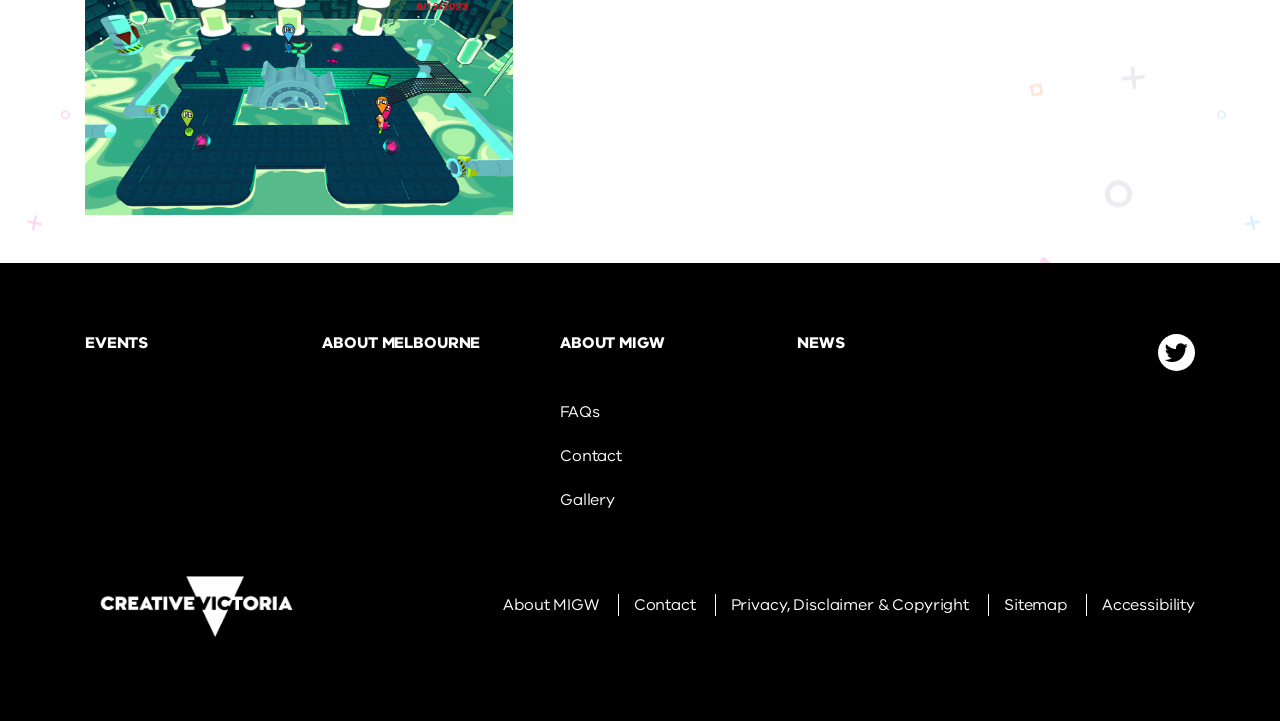Provide a short, one-word or phrase answer to the question below:
What is the logo on the webpage?

Creative Victoria Logo